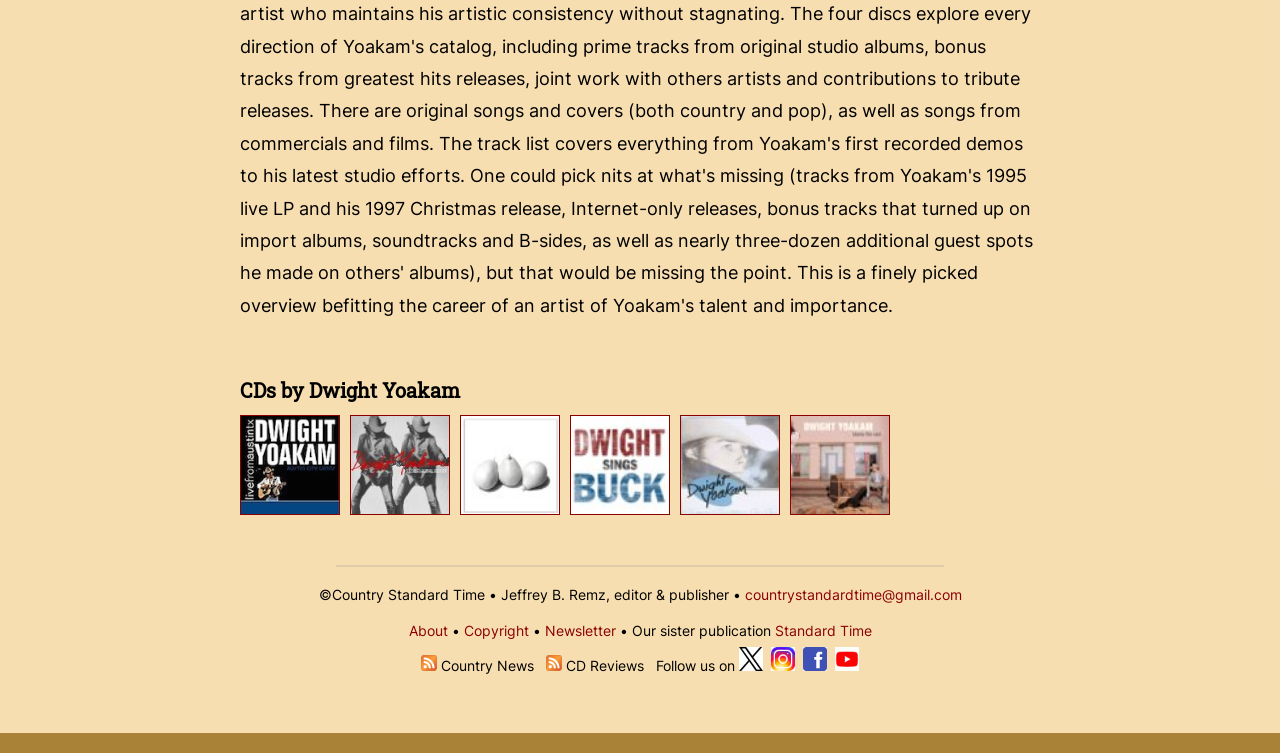Locate the bounding box of the UI element defined by this description: "Standard Time". The coordinates should be given as four float numbers between 0 and 1, formatted as [left, top, right, bottom].

[0.605, 0.826, 0.681, 0.849]